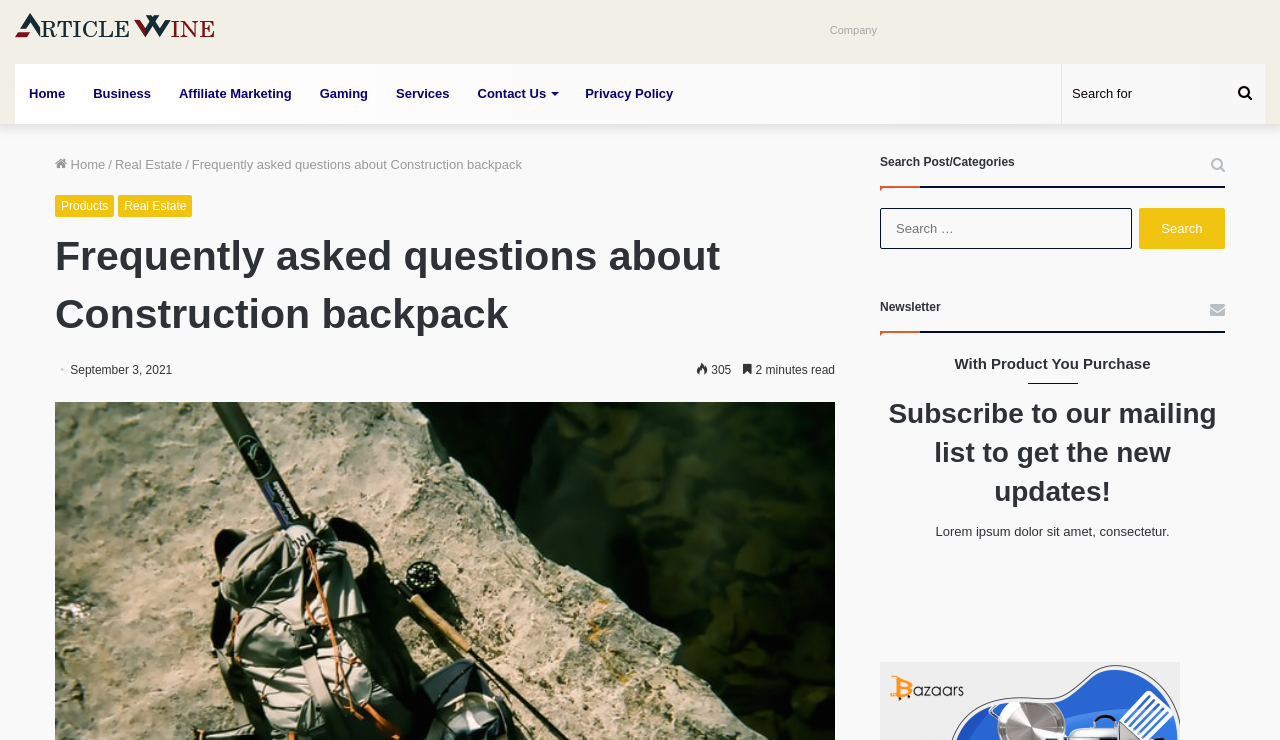Please locate the bounding box coordinates of the element that should be clicked to achieve the given instruction: "Search for a specific term".

[0.83, 0.086, 0.988, 0.168]